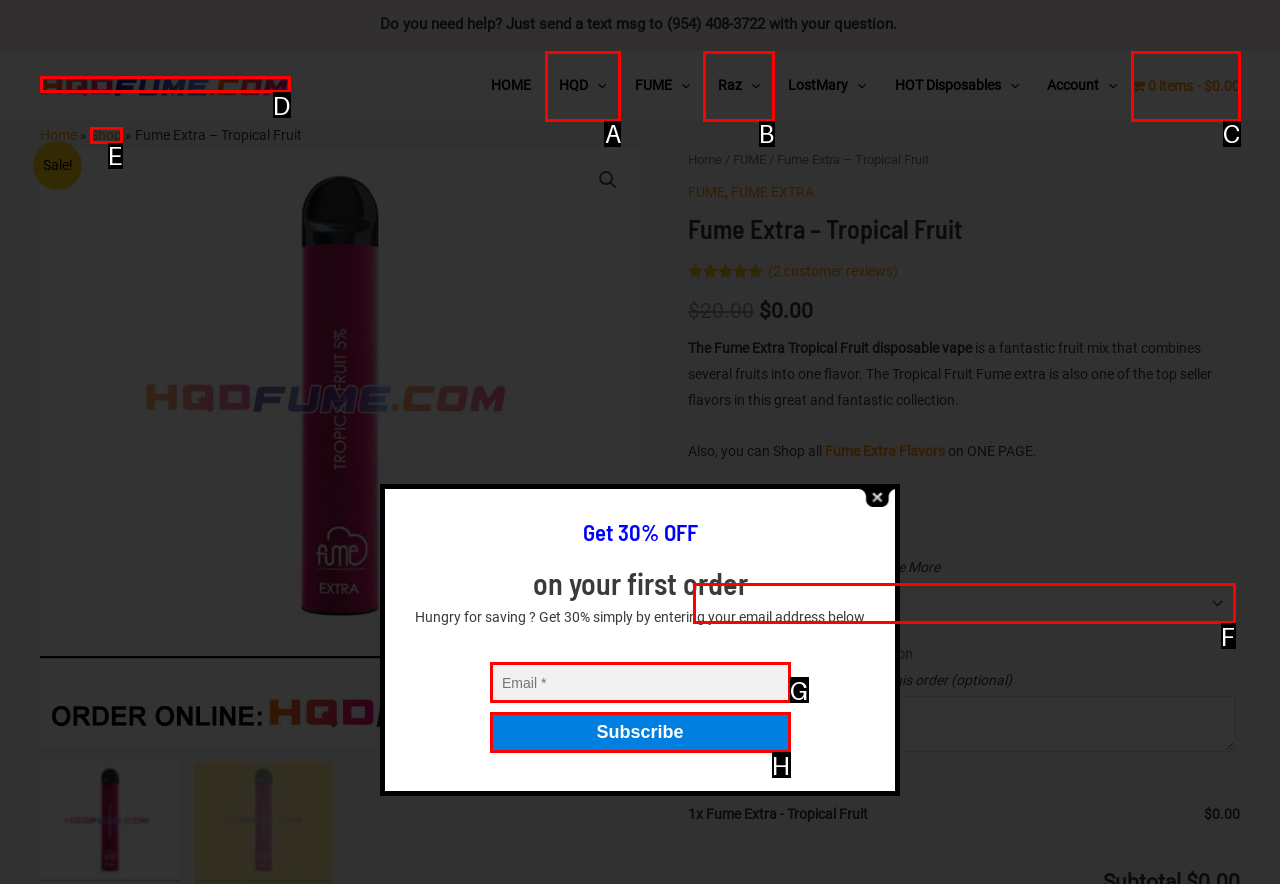Choose the HTML element that best fits the given description: name="sgpb-subs-email" placeholder="Email *". Answer by stating the letter of the option.

G